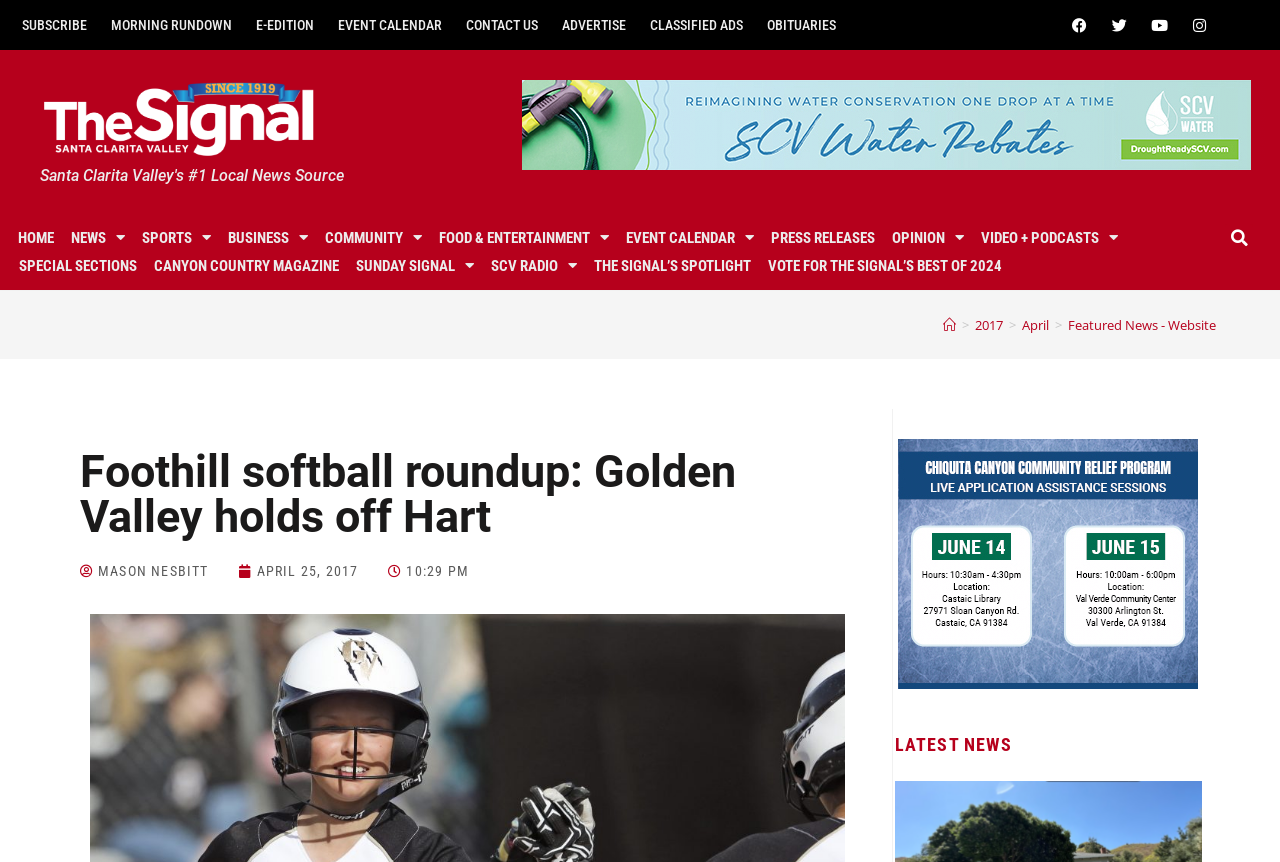Identify the bounding box coordinates of the element that should be clicked to fulfill this task: "Visit the 'EVENT CALENDAR'". The coordinates should be provided as four float numbers between 0 and 1, i.e., [left, top, right, bottom].

[0.255, 0.015, 0.355, 0.043]